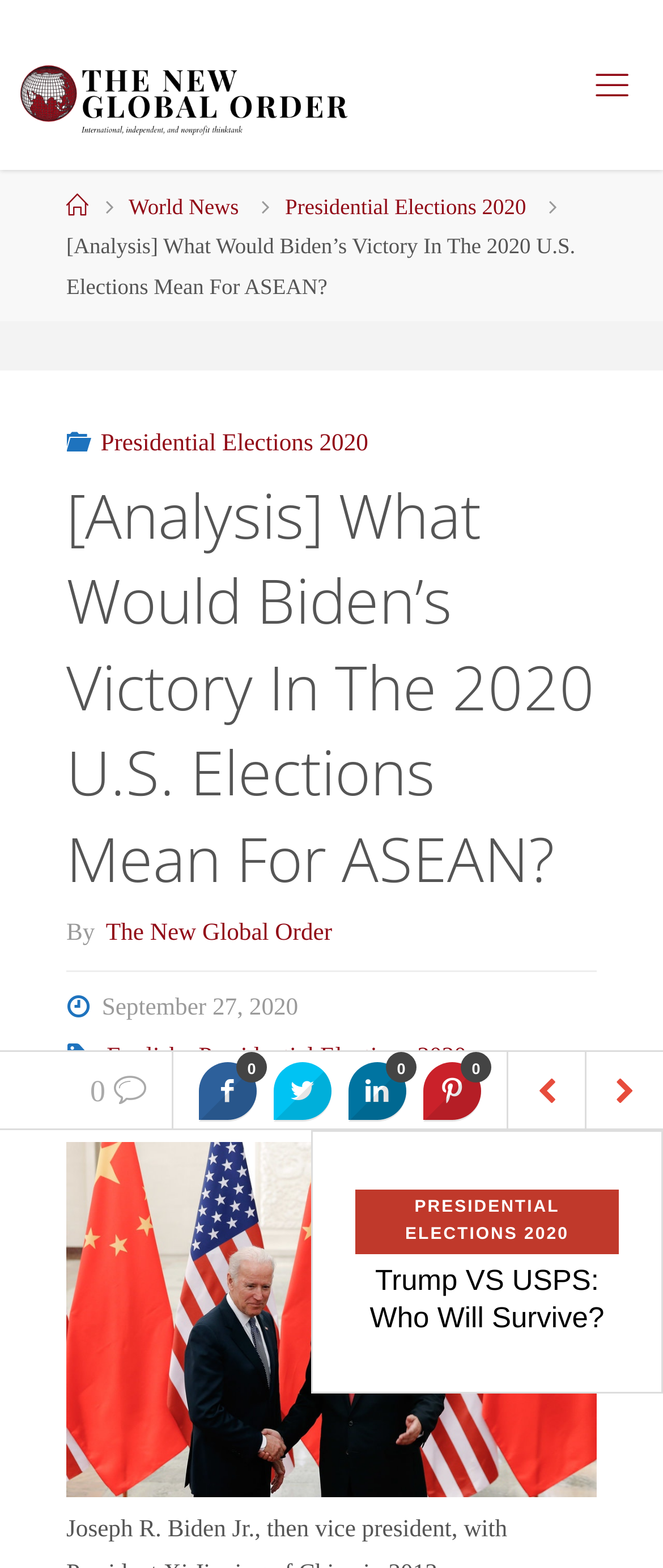Please identify the bounding box coordinates of the clickable region that I should interact with to perform the following instruction: "view world news". The coordinates should be expressed as four float numbers between 0 and 1, i.e., [left, top, right, bottom].

[0.194, 0.124, 0.36, 0.14]